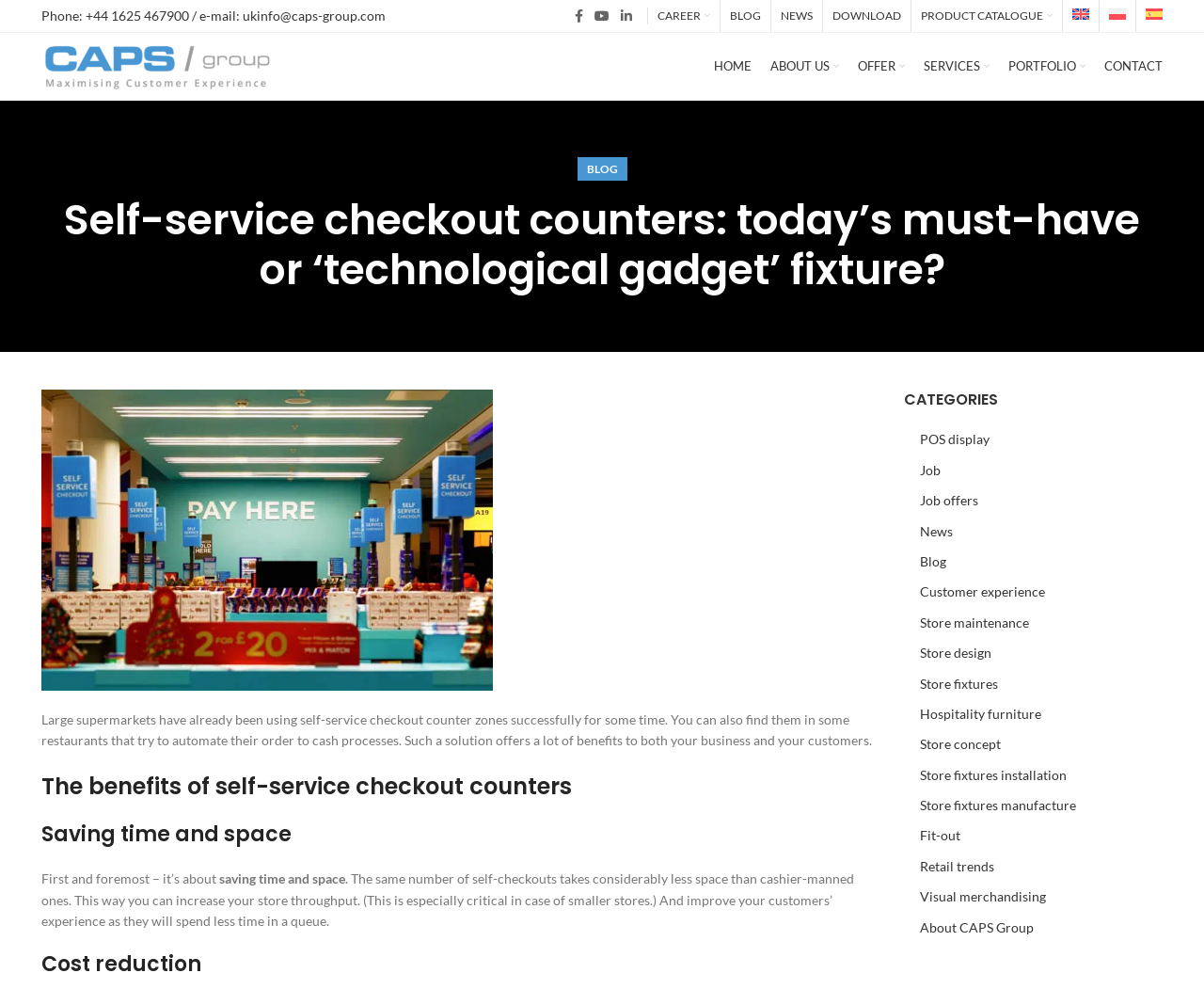Respond with a single word or short phrase to the following question: 
How many categories are listed in the sidebar?

17